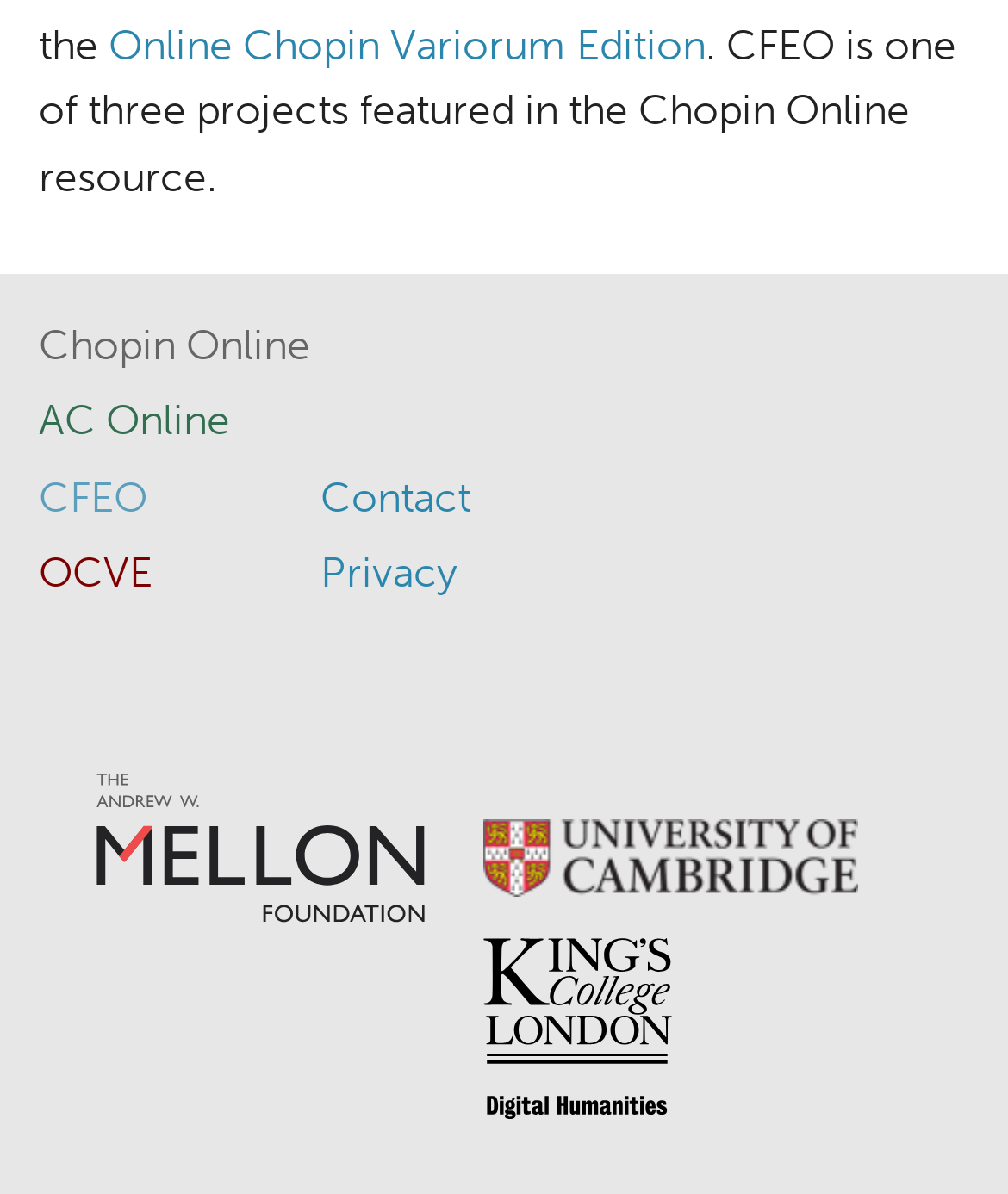Find and provide the bounding box coordinates for the UI element described with: "Online Chopin Variorum Edition".

[0.108, 0.017, 0.7, 0.058]